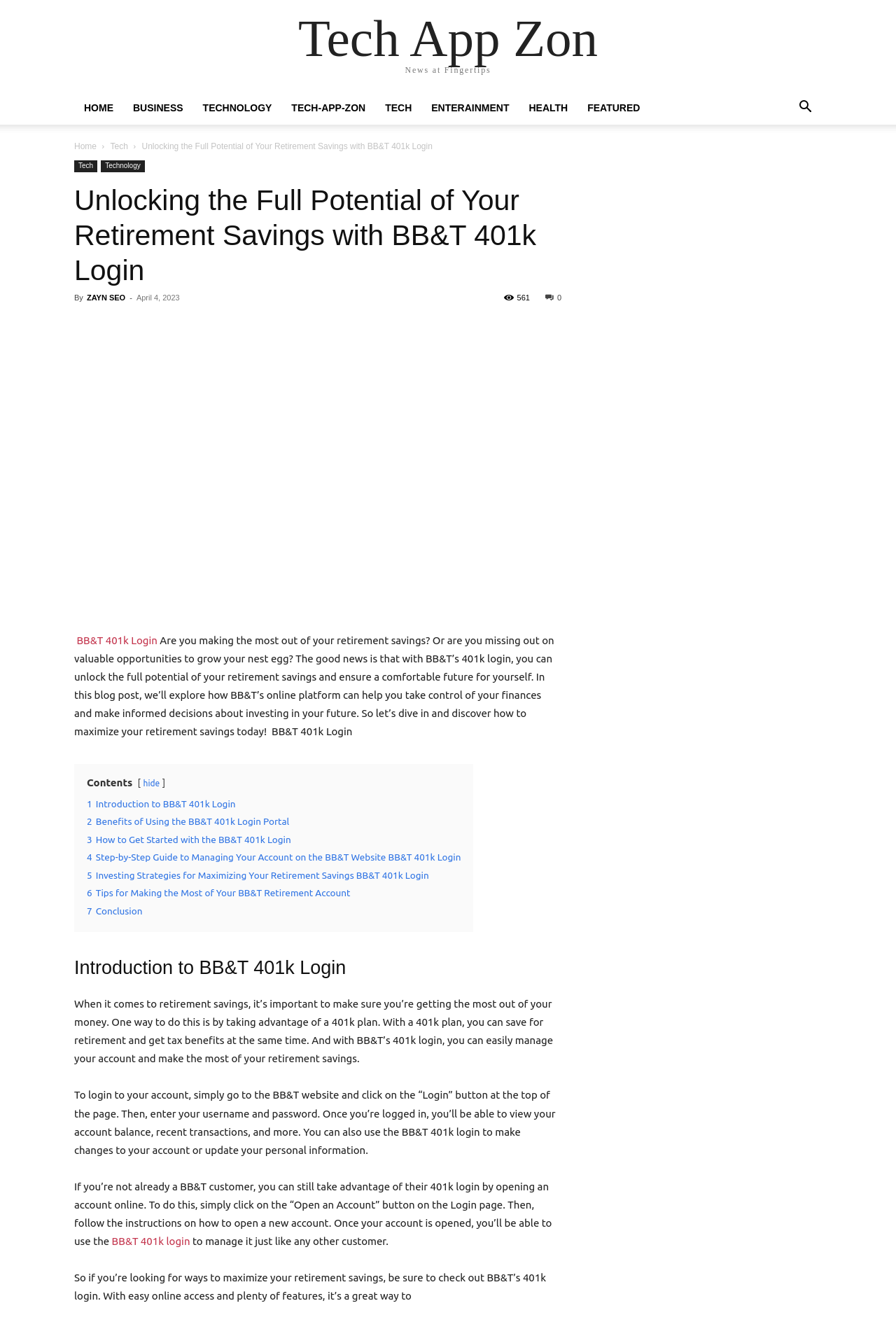Determine the main heading text of the webpage.

Unlocking the Full Potential of Your Retirement Savings with BB&T 401k Login